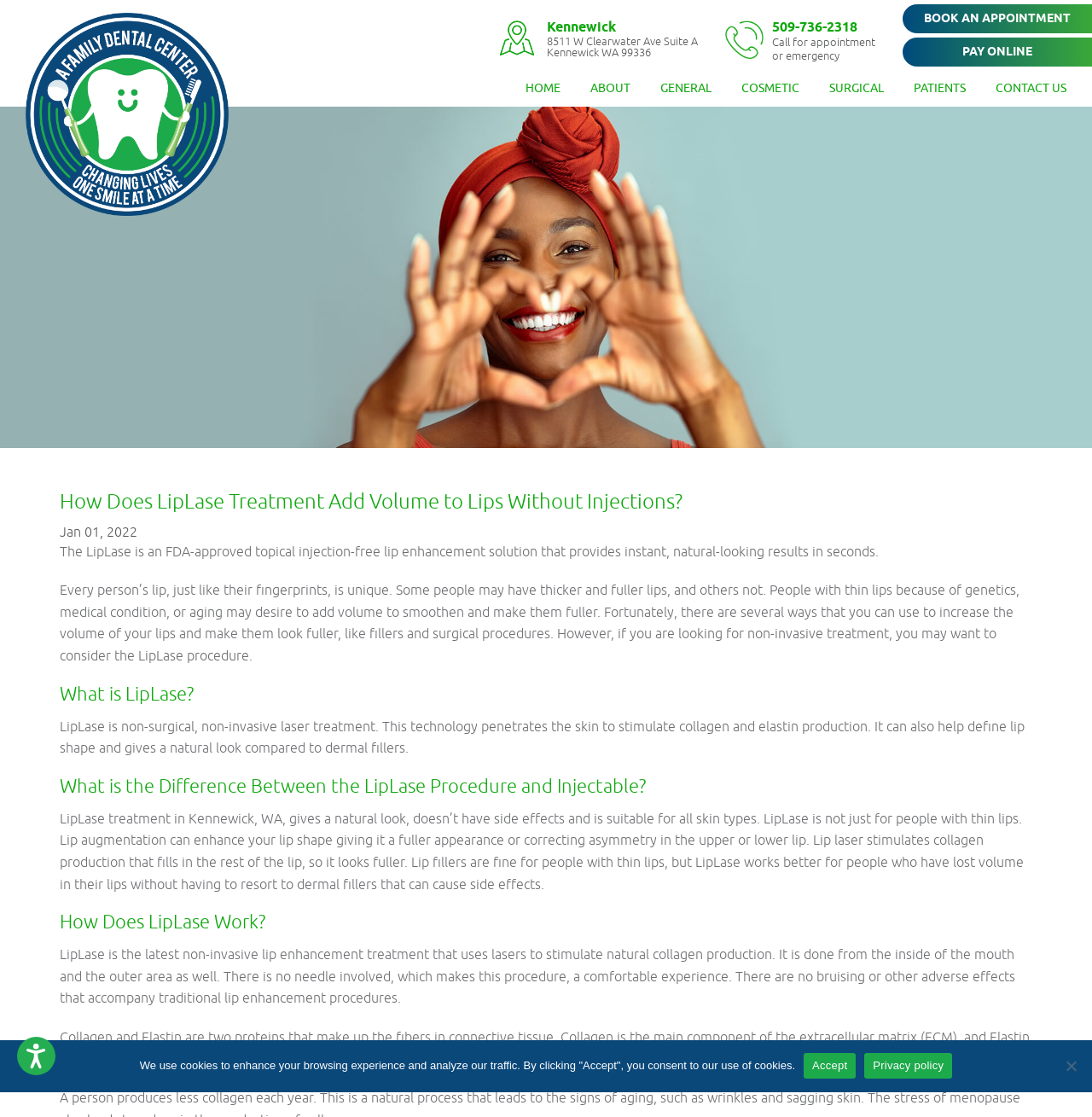Describe the entire webpage, focusing on both content and design.

This webpage is about LipLase, an FDA-approved topical injection-free lip enhancement solution. At the top left corner, there are three "Skip to" links, followed by an accessibility button and an image. Below these elements, there is a logo of "A Family Dental Center" with a link and an image. 

To the right of the logo, there is a section with the address, phone number, and a call for appointment or emergency. Above this section, there is a navigation menu with links to "HOME", "ABOUT", "GENERAL", "COSMETIC", "SURGICAL", "PATIENTS", and "CONTACT US". 

On the right side of the page, there are two prominent buttons, "BOOK AN APPOINTMENT" and "PAY ONLINE". Below the navigation menu, there is a large image and a heading that reads "How Does LipLase Treatment Add Volume to Lips Without Injections?" 

Below the heading, there is a date "Jan 01, 2022", followed by a brief description of LipLase and its benefits. The main content of the page is divided into sections, each with a heading, including "What is LipLase?", "What is the Difference Between the LipLase Procedure and Injectable?", and "How Does LipLase Work?". 

Each section provides detailed information about LipLase, its procedure, and its advantages over traditional lip enhancement methods. At the bottom of the page, there is a "Cookie Notice" dialog with a message about the use of cookies and options to accept or read the privacy policy.